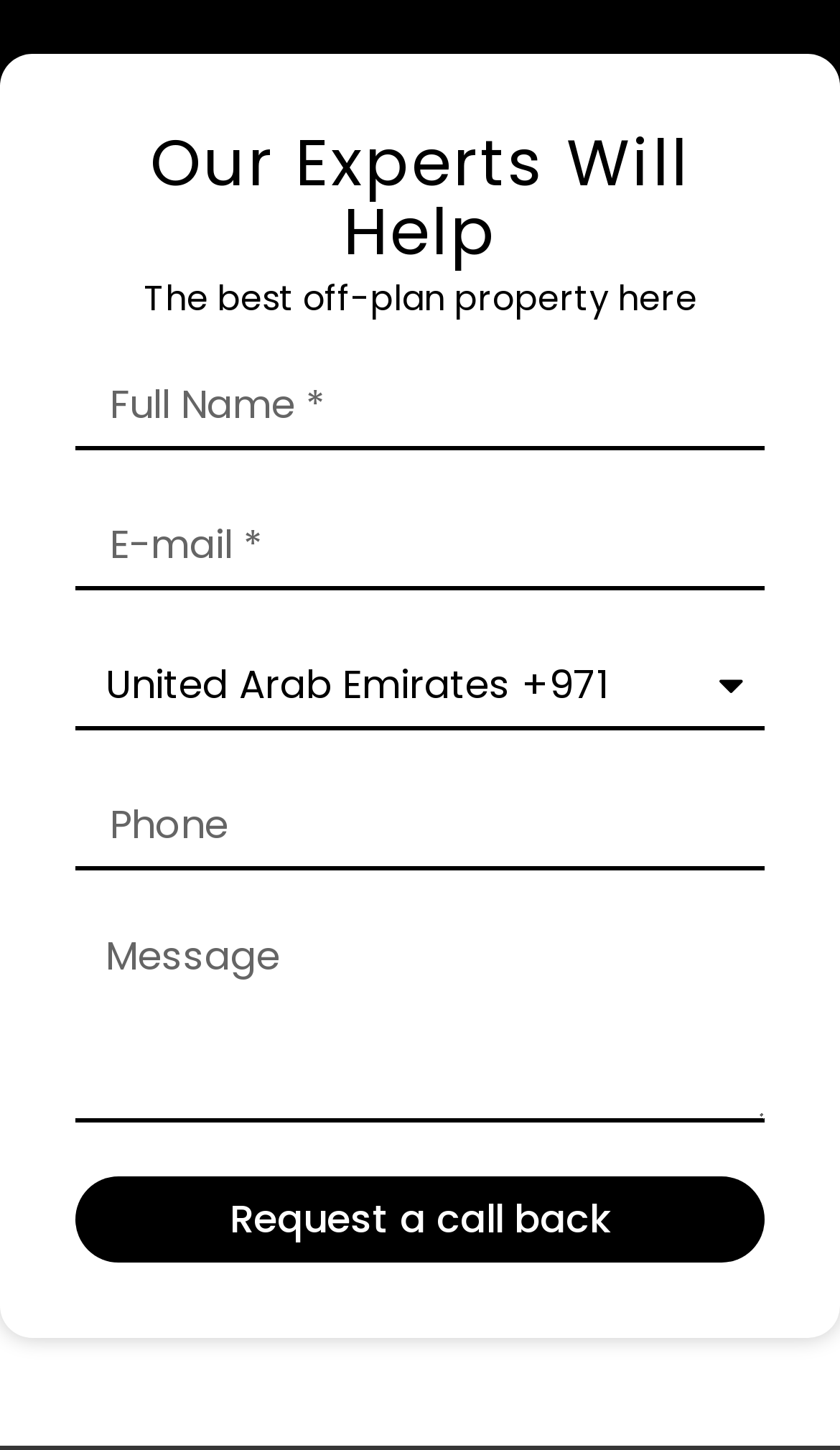Given the description "Request a call back", provide the bounding box coordinates of the corresponding UI element.

[0.09, 0.811, 0.91, 0.87]